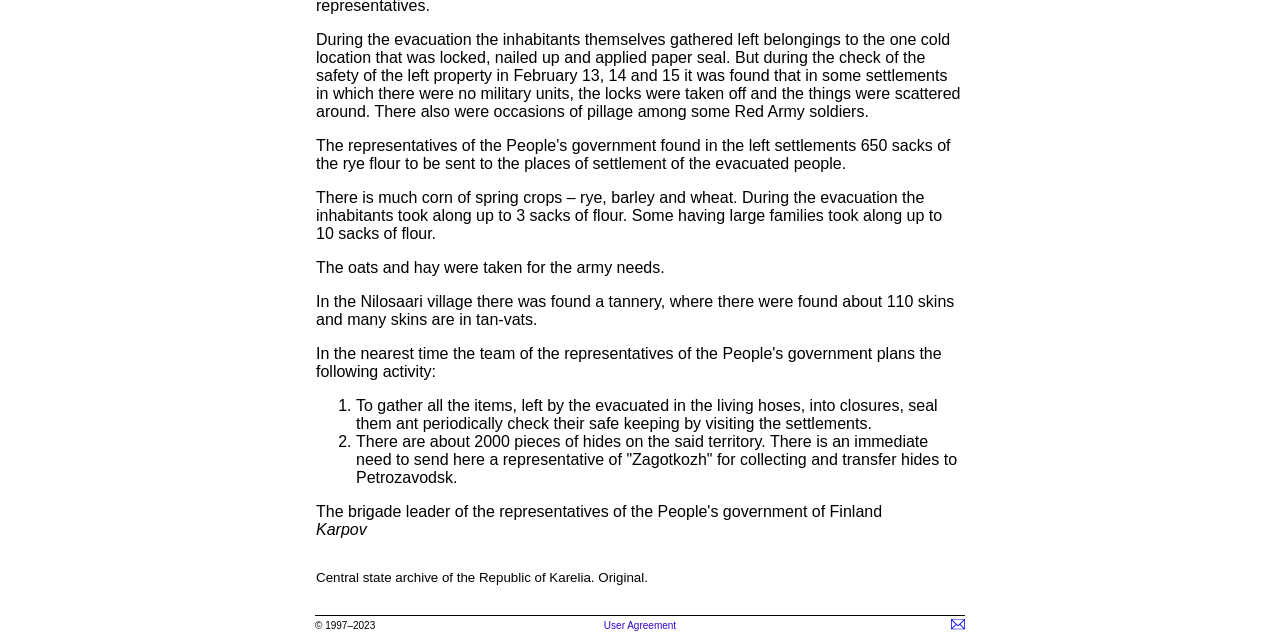Who is the author of the text?
Refer to the image and give a detailed response to the question.

The text mentions 'Karpov' at the bottom, which suggests that Karpov is the author or creator of the text.